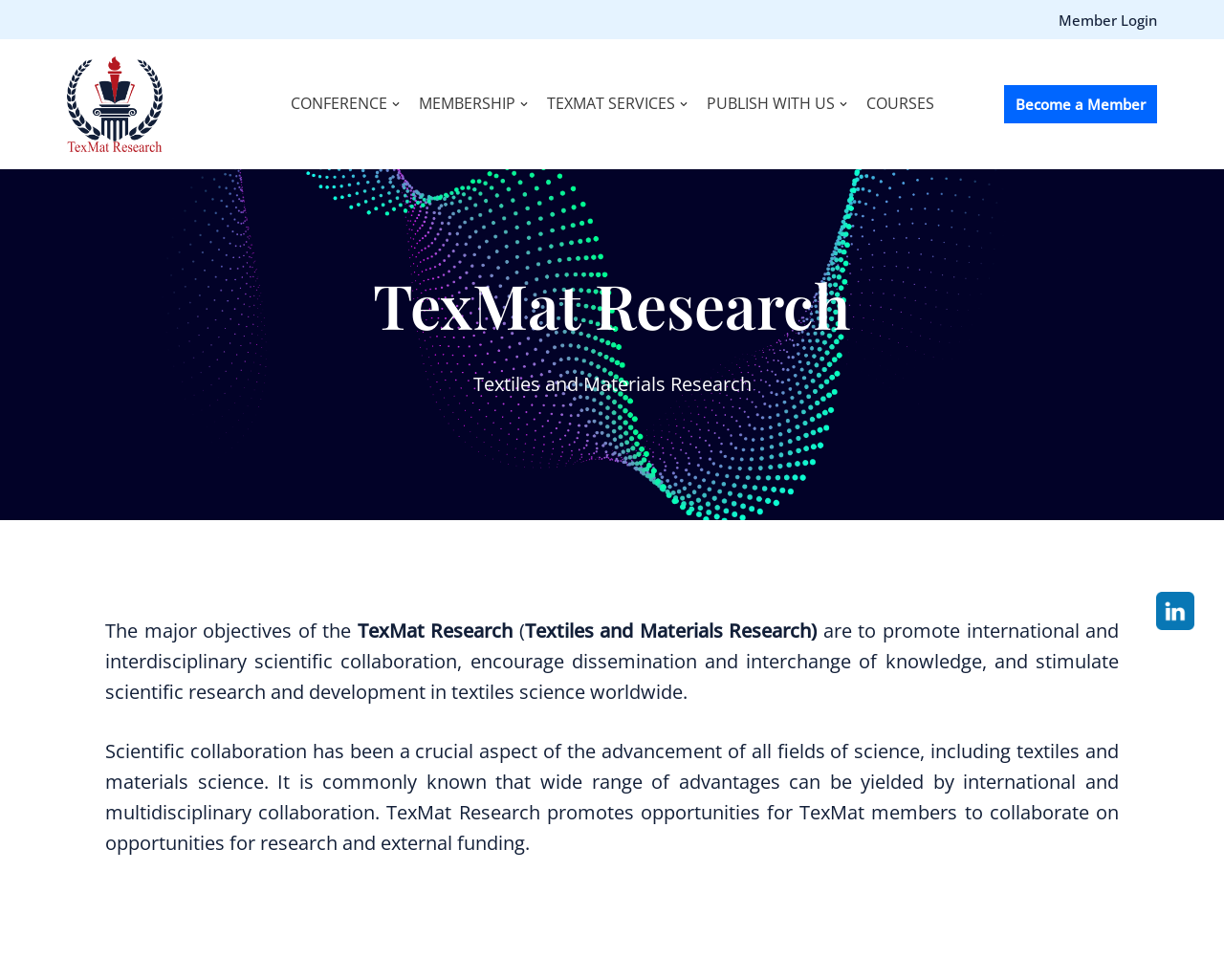What is the name of the research organization?
Give a comprehensive and detailed explanation for the question.

The name of the research organization can be found in the heading element 'TexMat Research' with bounding box coordinates [0.059, 0.27, 0.941, 0.351].